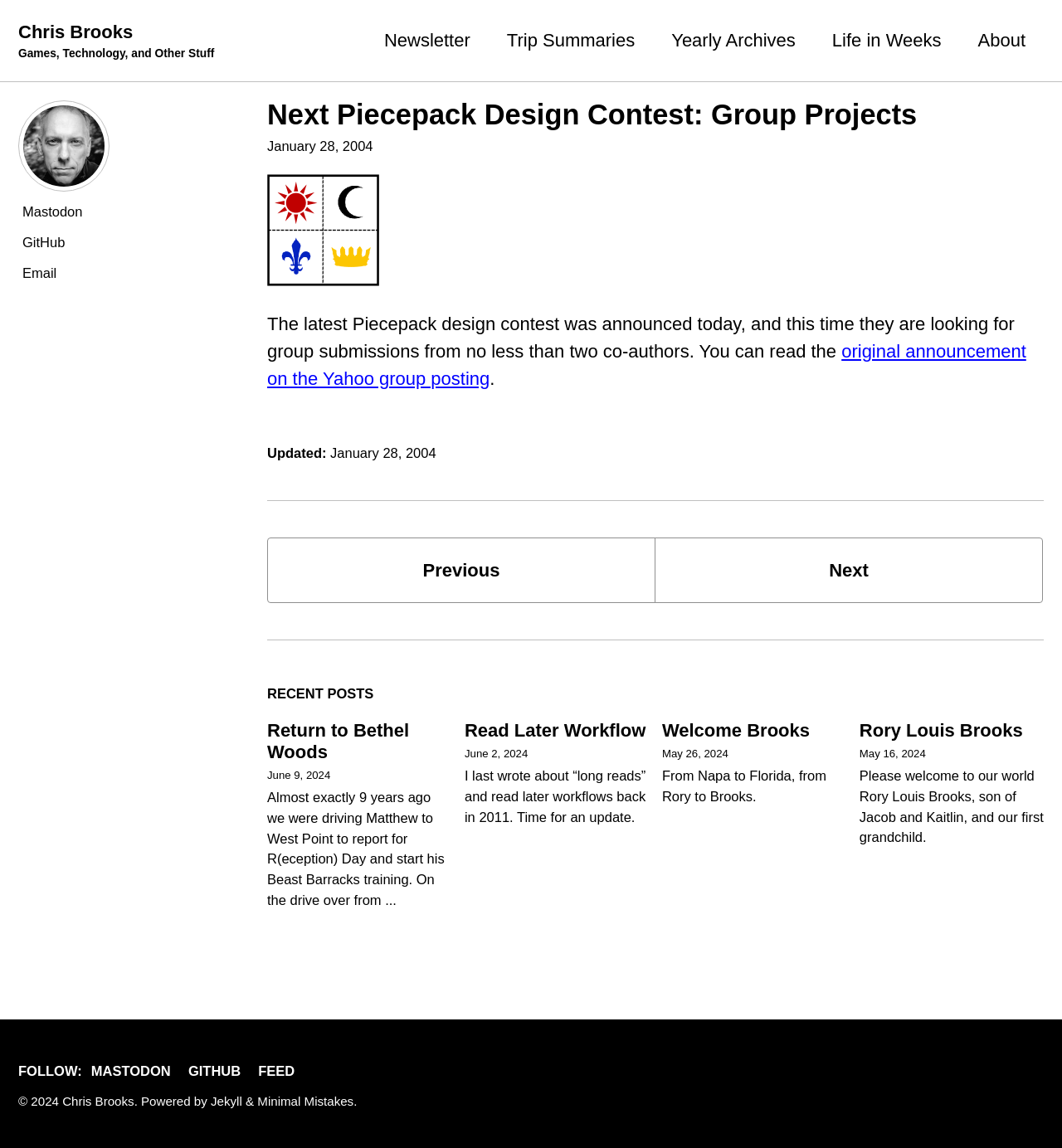Please determine the bounding box coordinates for the UI element described here. Use the format (top-left x, top-left y, bottom-right x, bottom-right y) with values bounded between 0 and 1: Read Later Workflow

[0.437, 0.627, 0.608, 0.645]